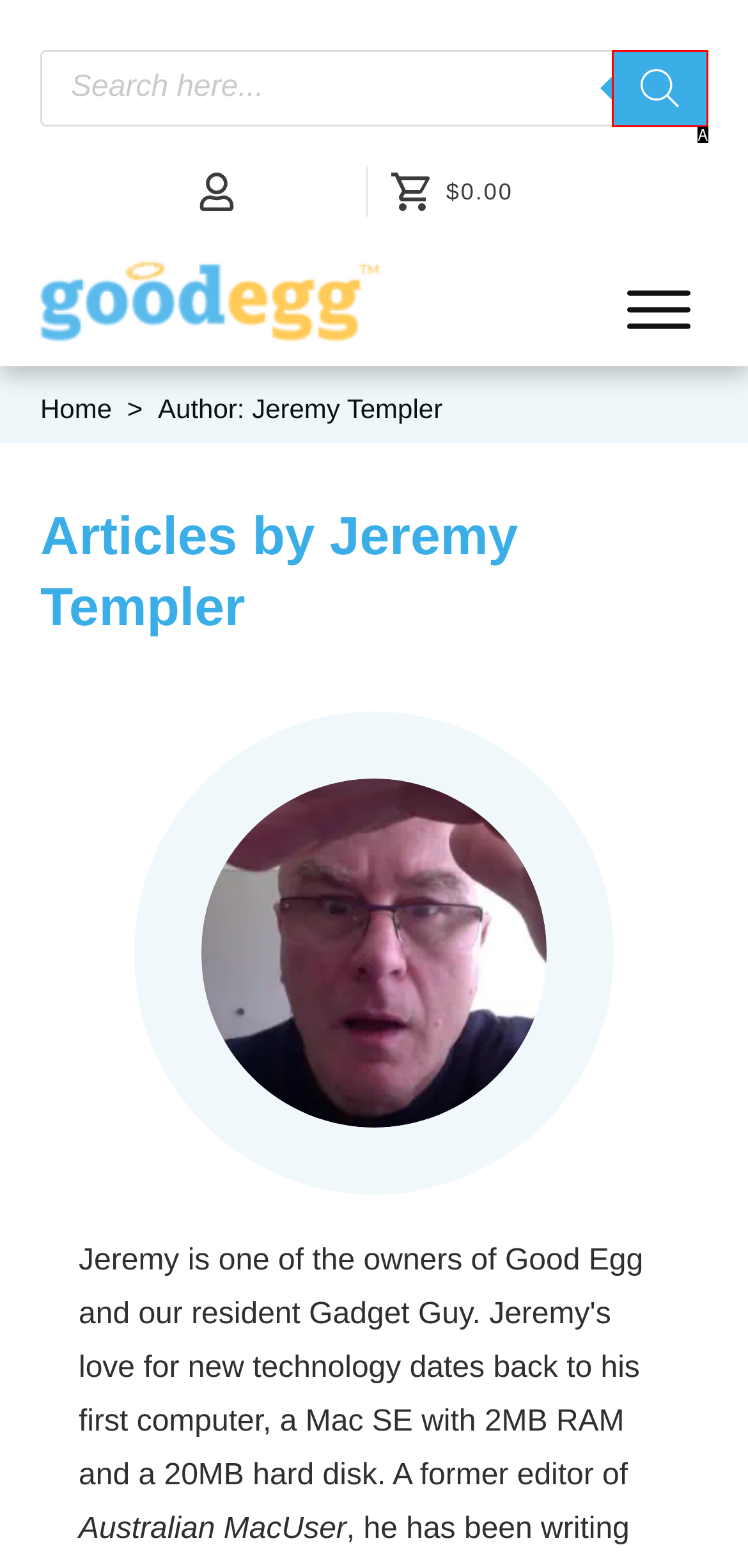From the choices given, find the HTML element that matches this description: parent_node: Products search aria-label="Search". Answer with the letter of the selected option directly.

A